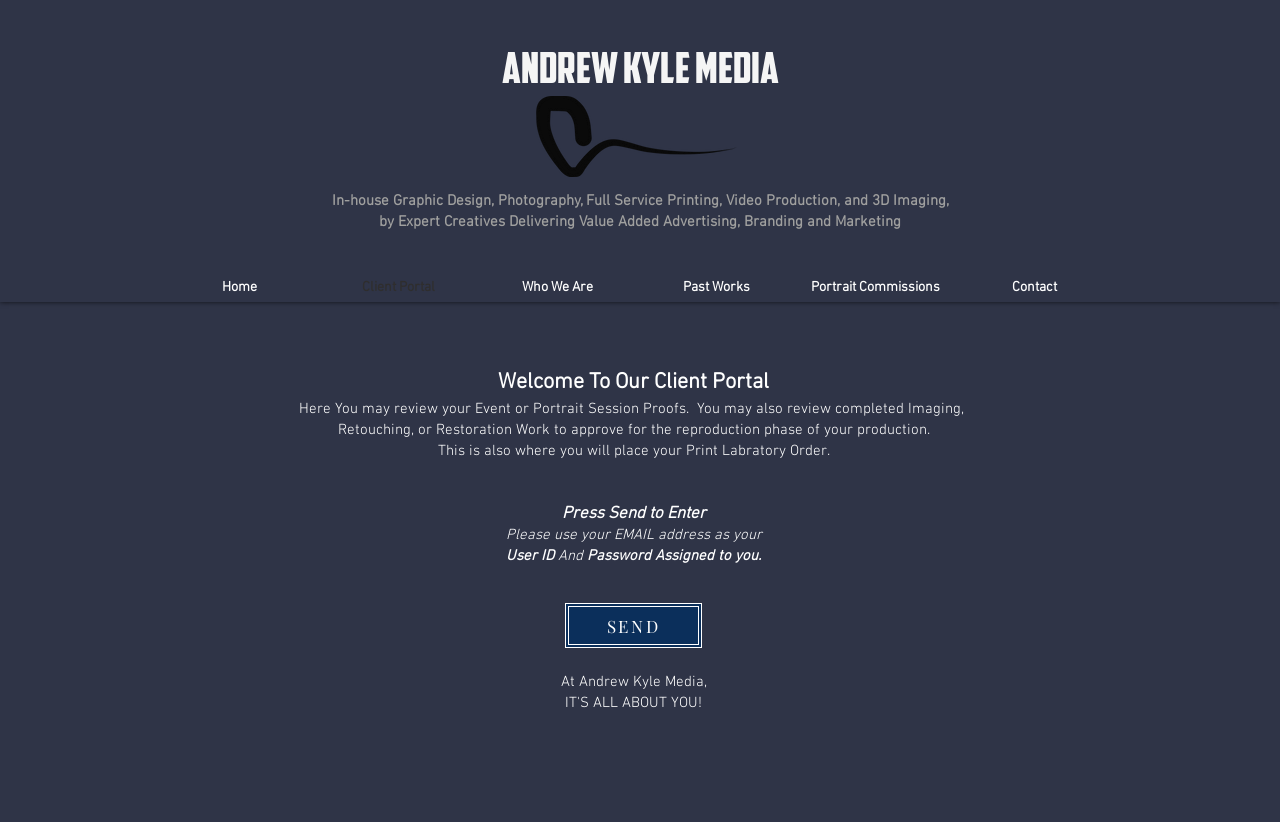How many navigation links are available?
Based on the image content, provide your answer in one word or a short phrase.

7